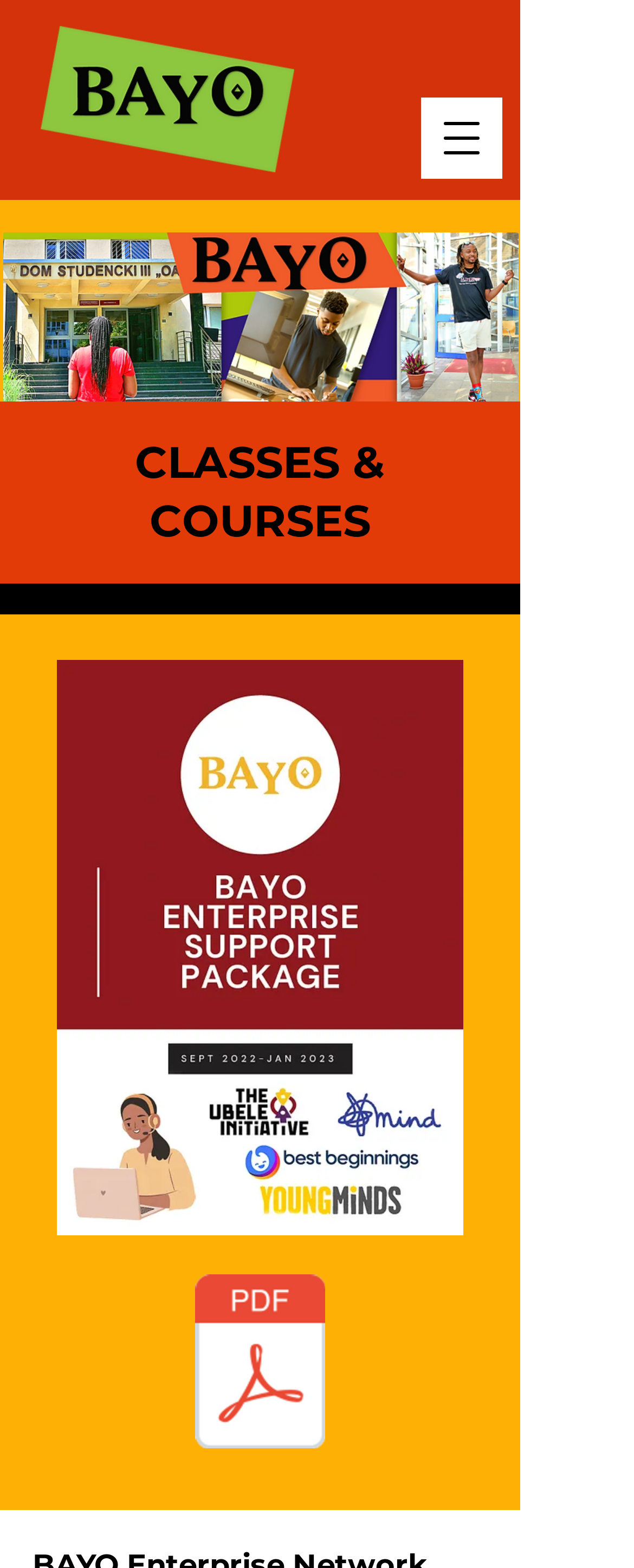Is there a navigation menu on the webpage?
Using the image provided, answer with just one word or phrase.

Yes